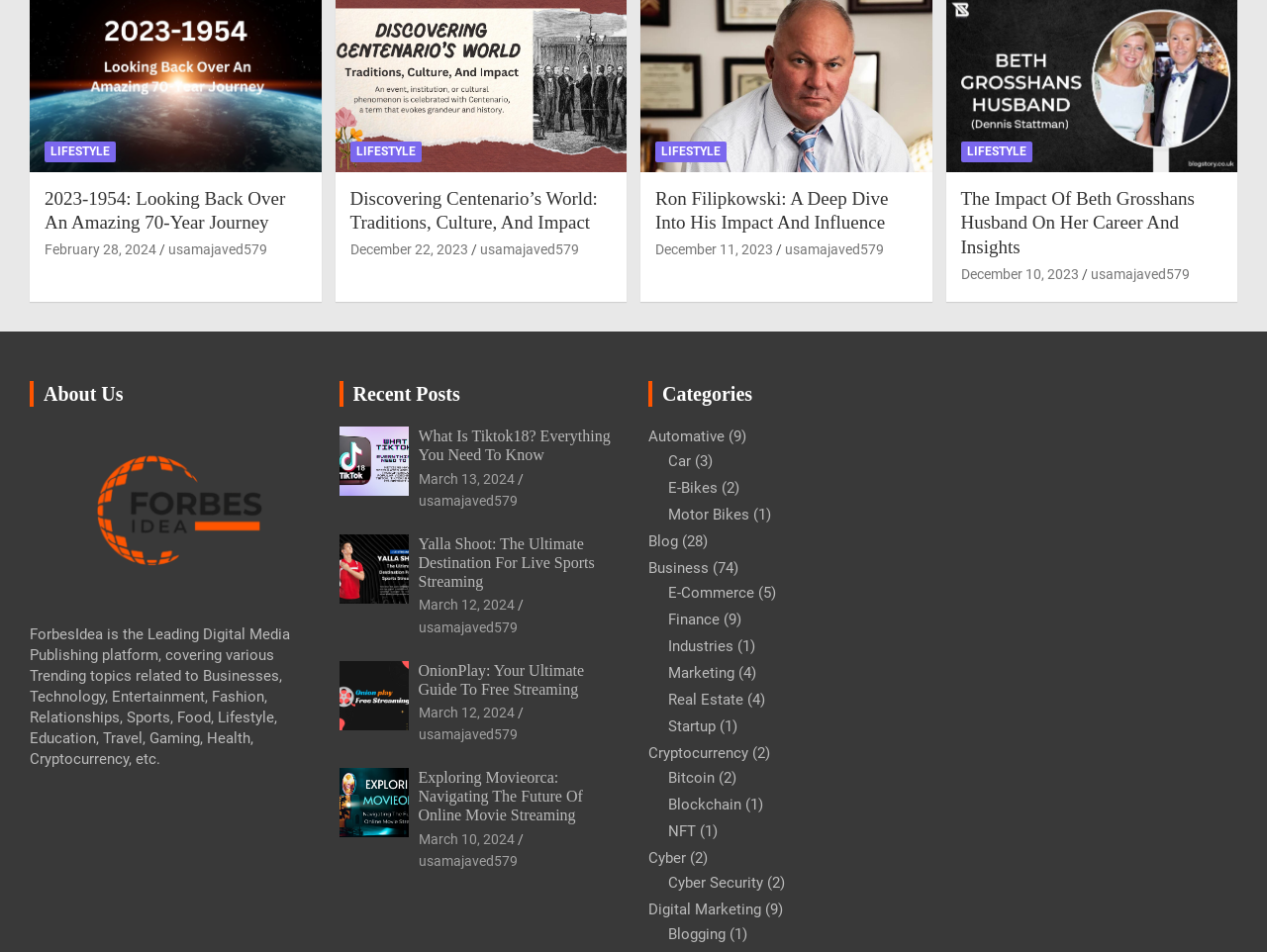Please identify the bounding box coordinates of the area I need to click to accomplish the following instruction: "Learn about 'Cyber Security'".

[0.527, 0.918, 0.602, 0.937]